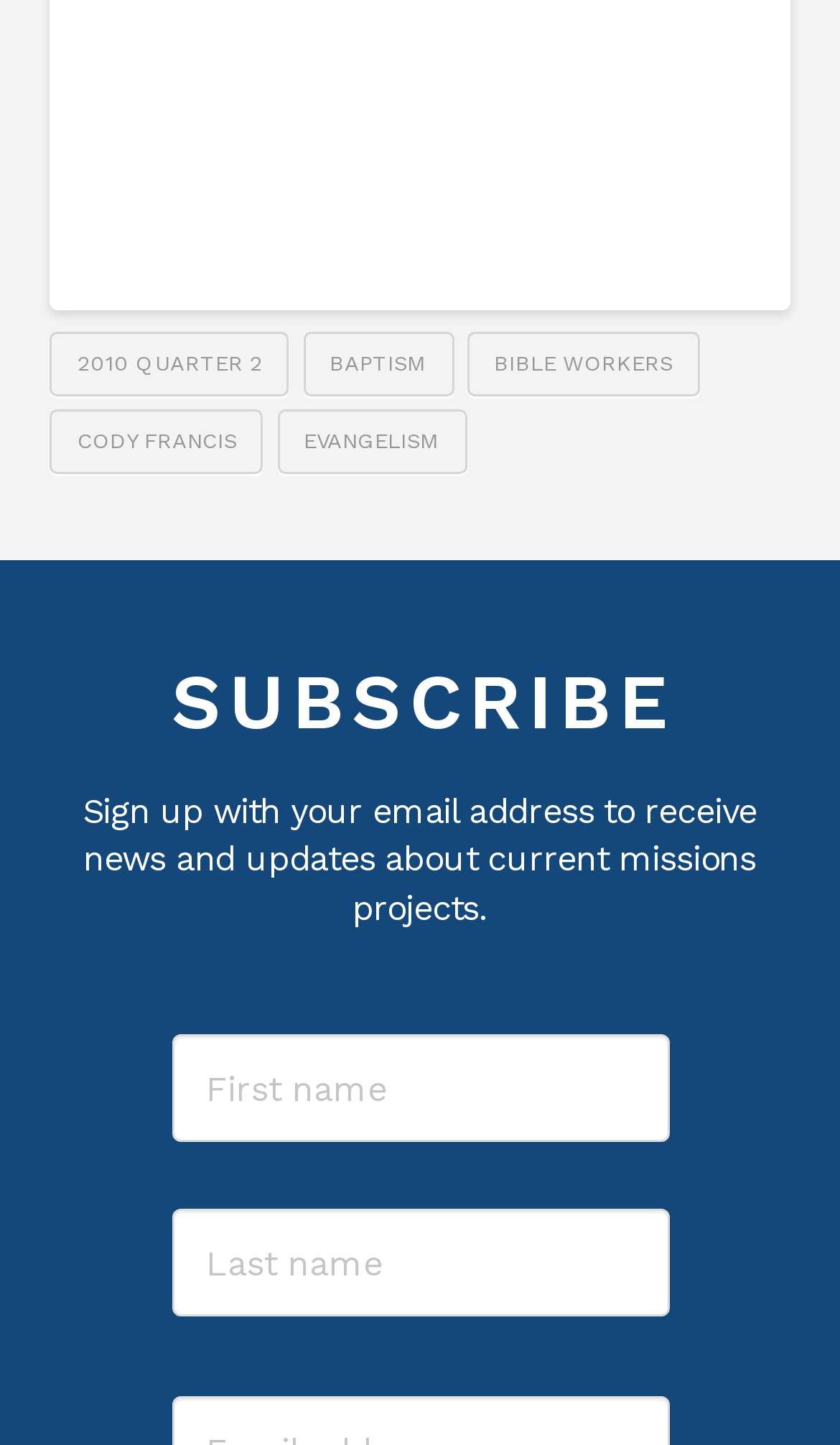Determine the bounding box of the UI element mentioned here: "Charlie DeLong". The coordinates must be in the format [left, top, right, bottom] with values ranging from 0 to 1.

None